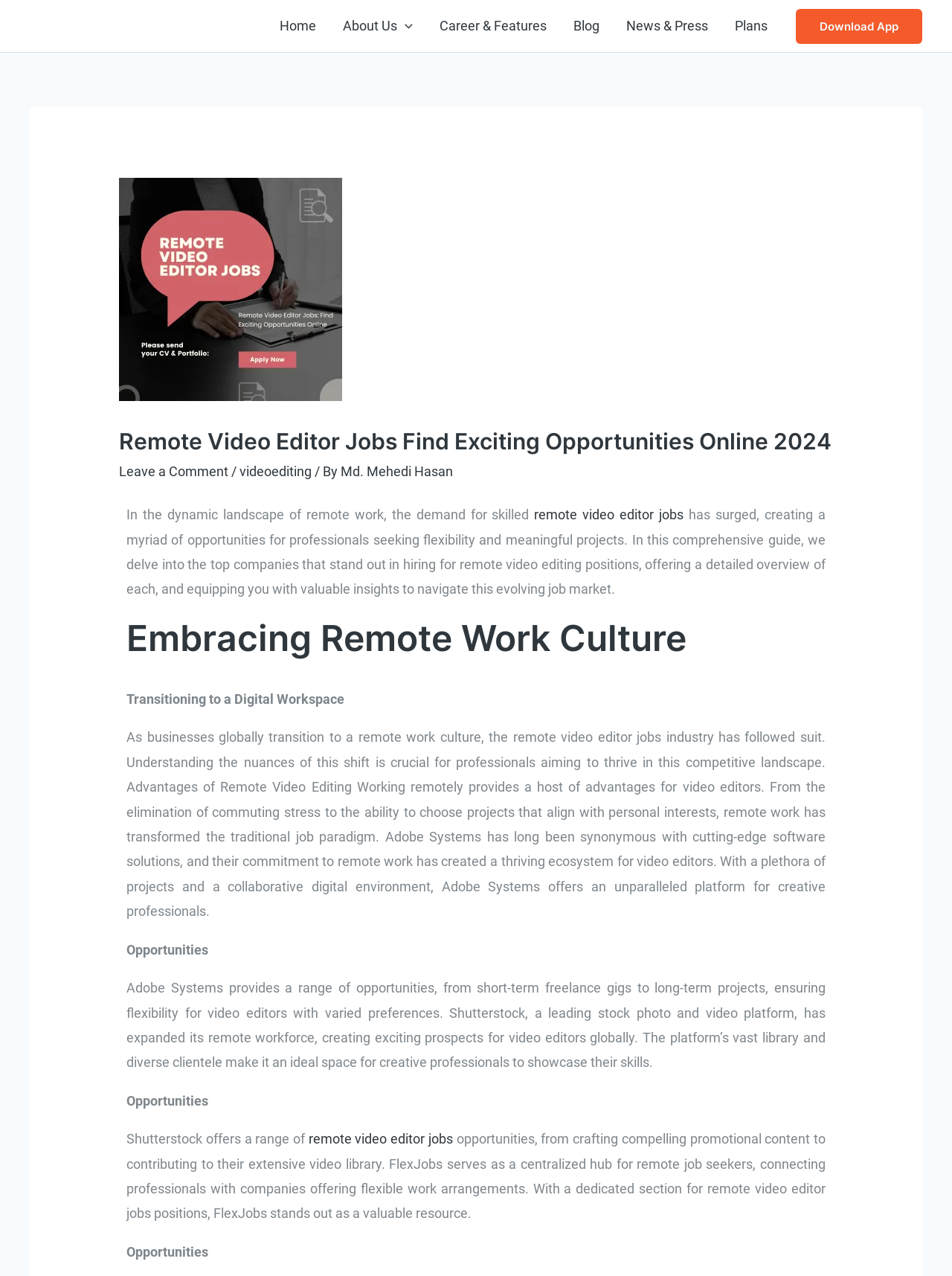How many navigation links are there?
Answer the question based on the image using a single word or a brief phrase.

5